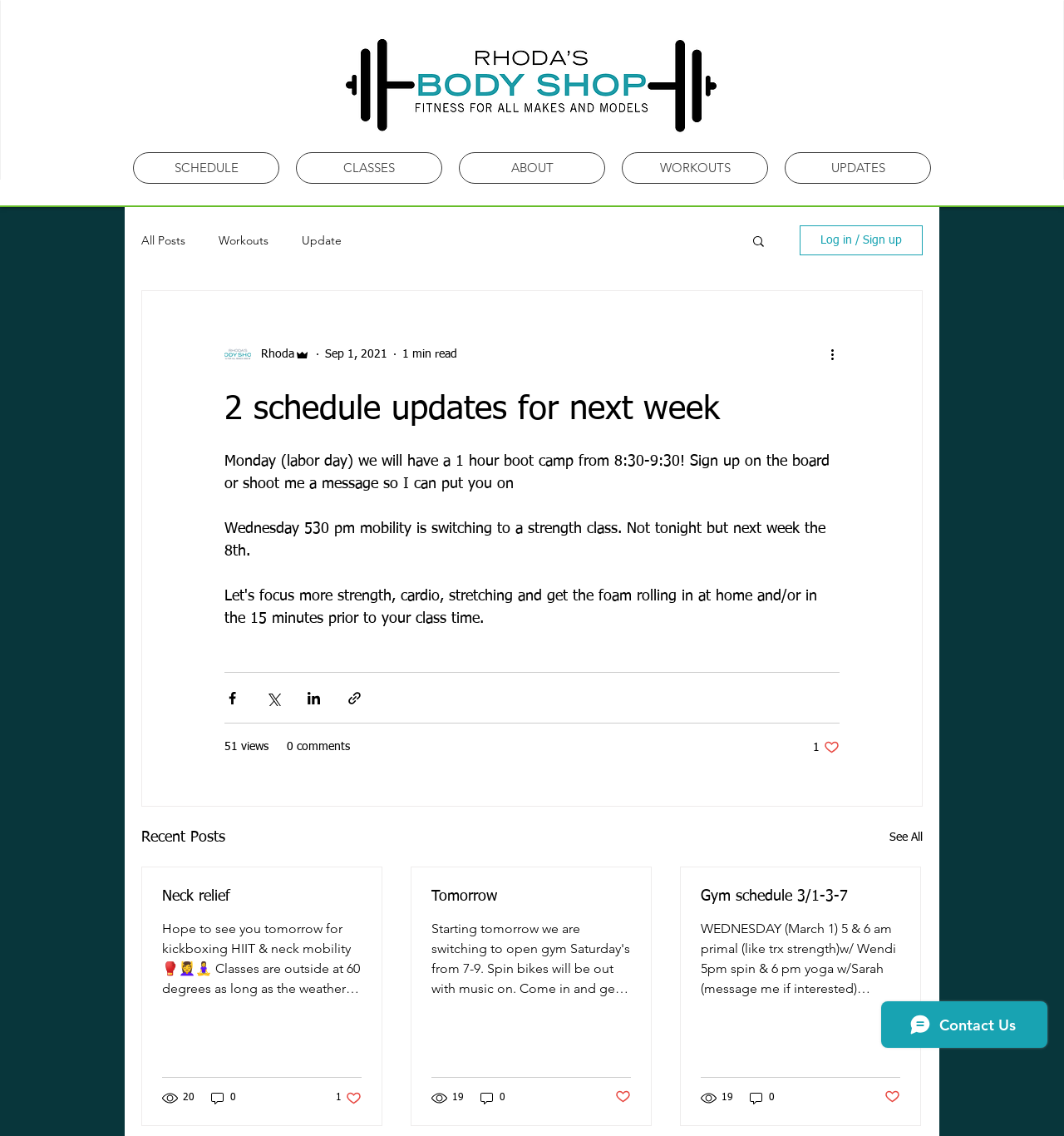Find the bounding box coordinates for the element described here: "Privacy Policy".

None